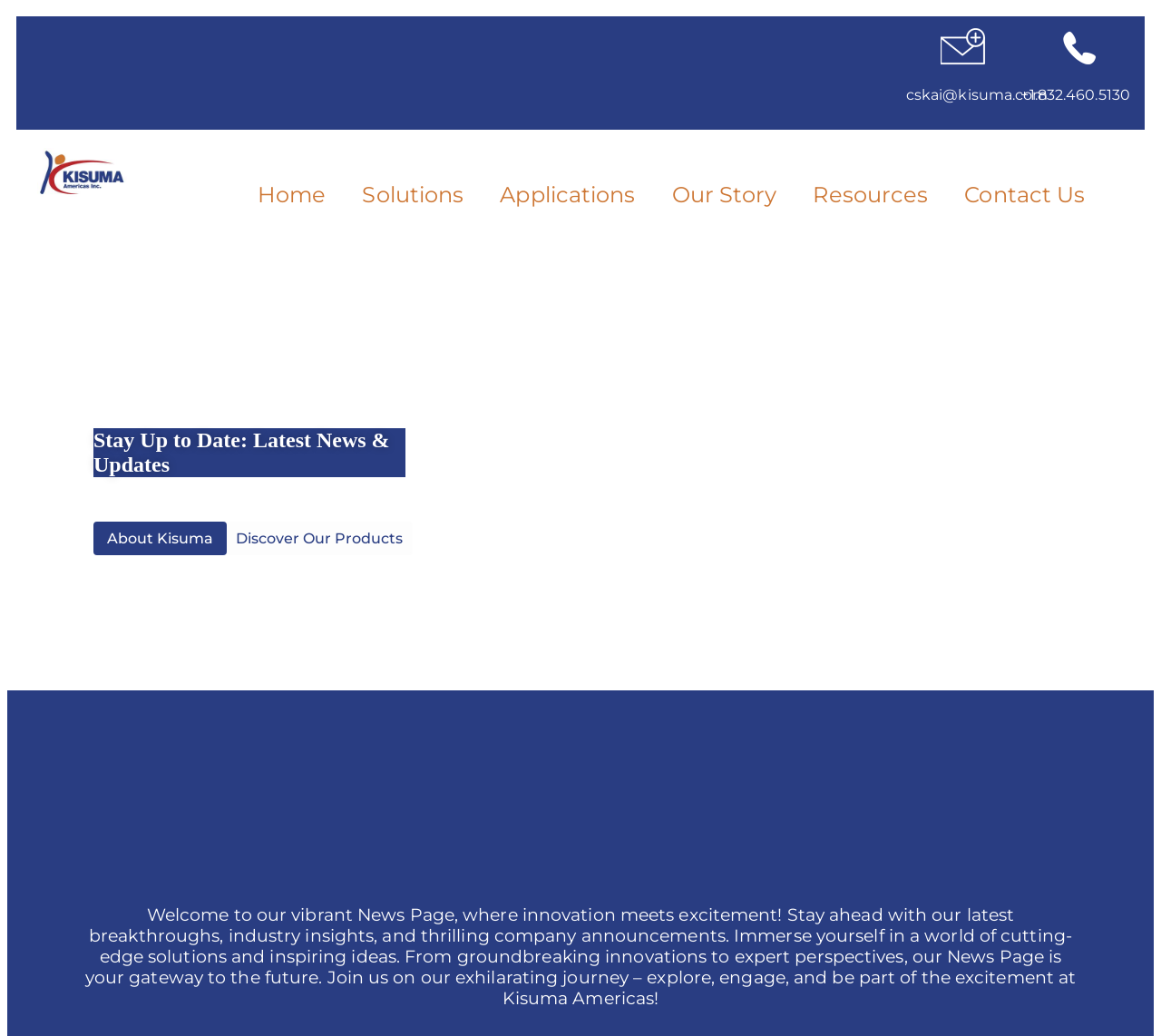Bounding box coordinates must be specified in the format (top-left x, top-left y, bottom-right x, bottom-right y). All values should be floating point numbers between 0 and 1. What are the bounding box coordinates of the UI element described as: Discover Our Products

[0.195, 0.503, 0.356, 0.536]